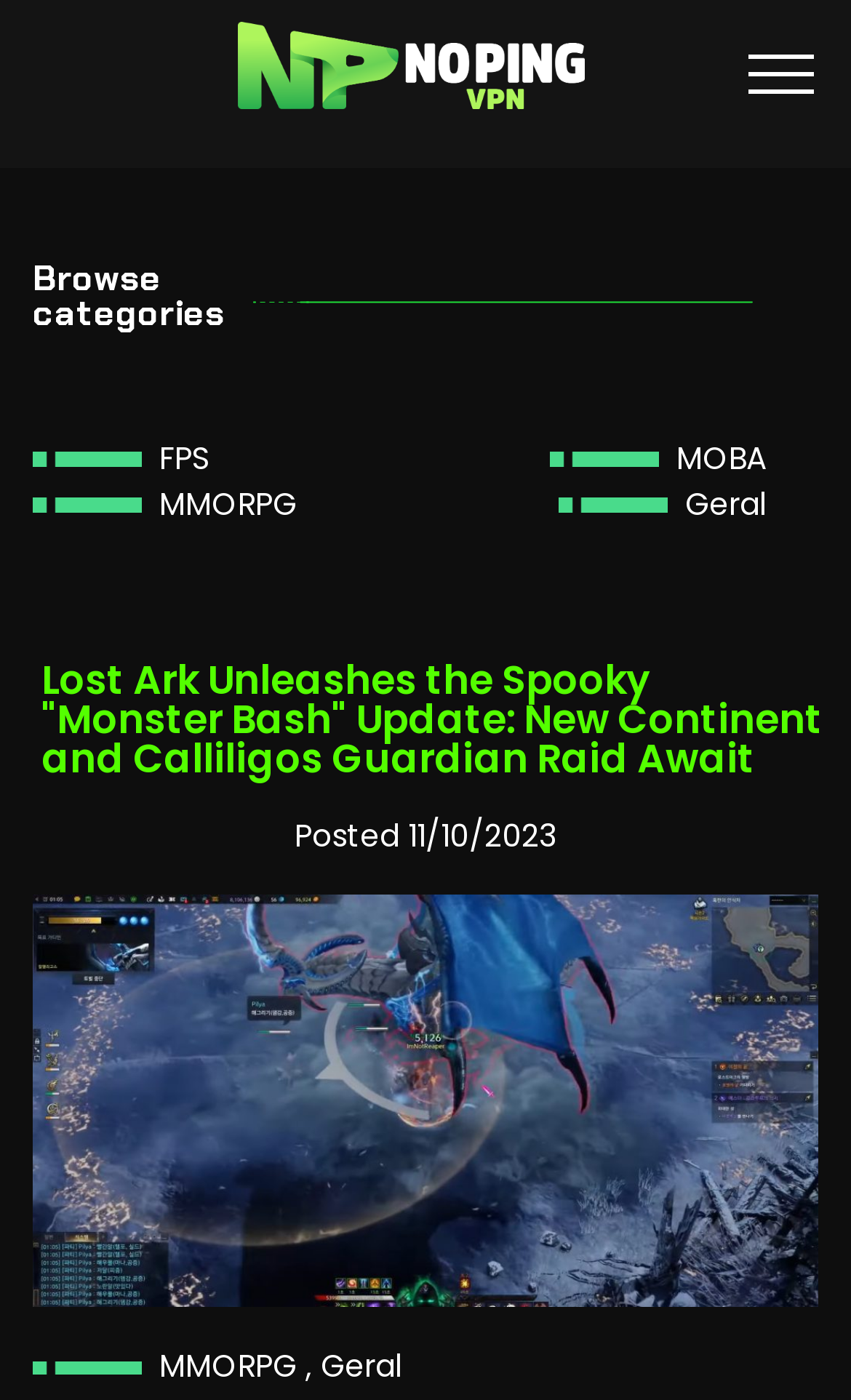Find the bounding box coordinates for the element described here: "MOBA".

[0.795, 0.312, 0.9, 0.343]